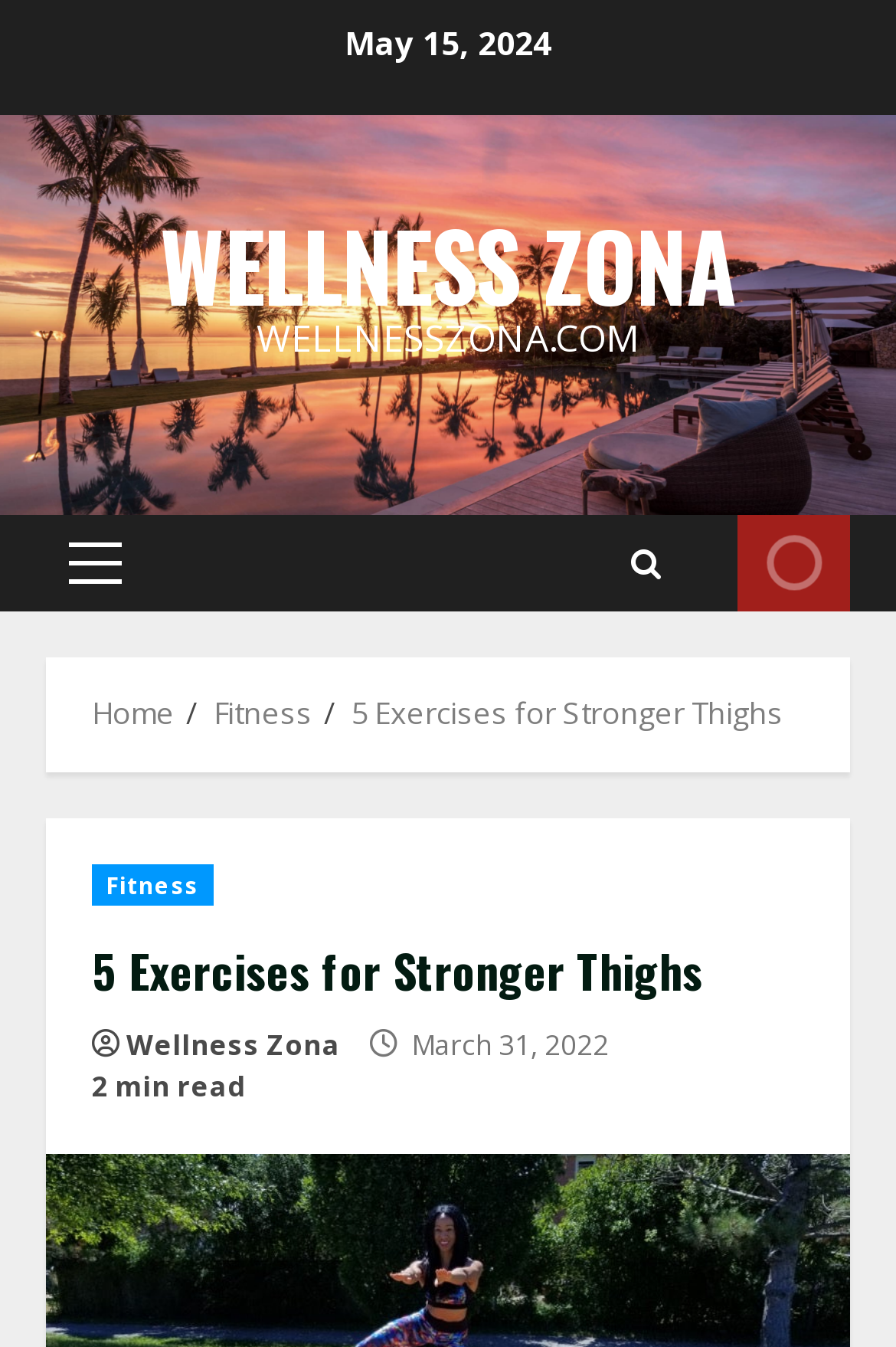Please find the bounding box coordinates of the clickable region needed to complete the following instruction: "browse December 2021". The bounding box coordinates must consist of four float numbers between 0 and 1, i.e., [left, top, right, bottom].

None